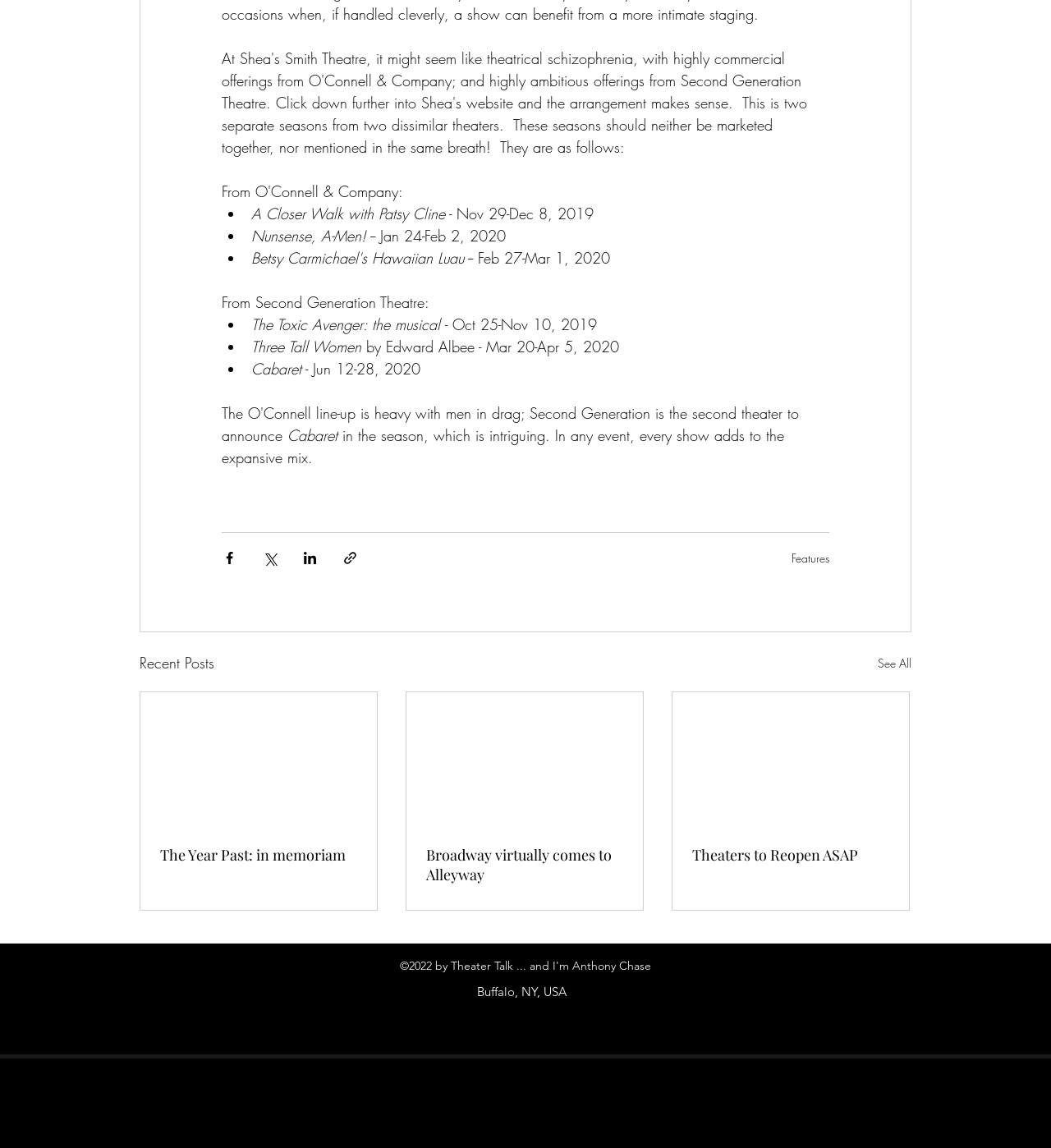Answer the question using only a single word or phrase: 
How many social media share buttons are there?

4